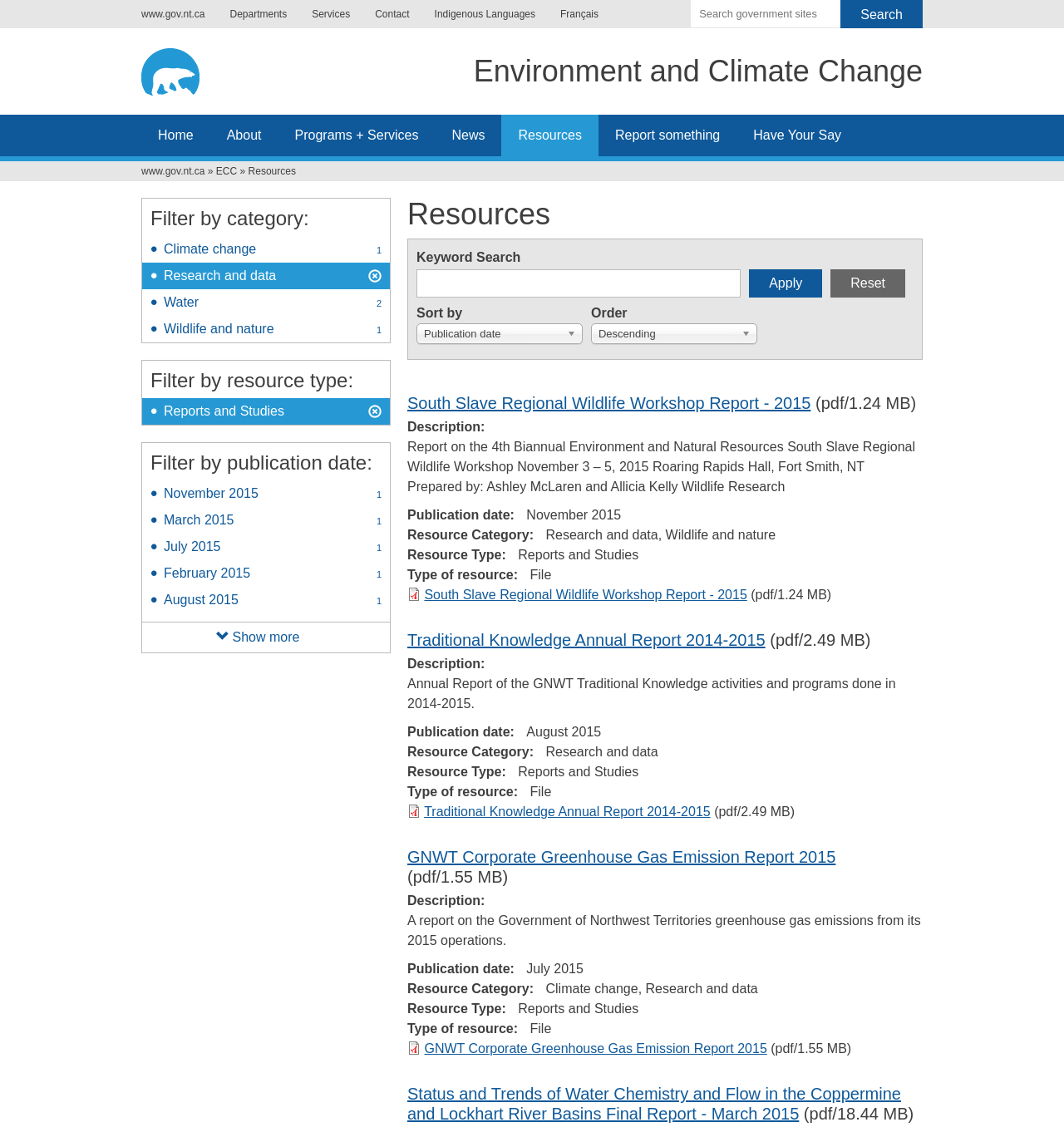How many resources are listed on this webpage?
Using the visual information, respond with a single word or phrase.

3